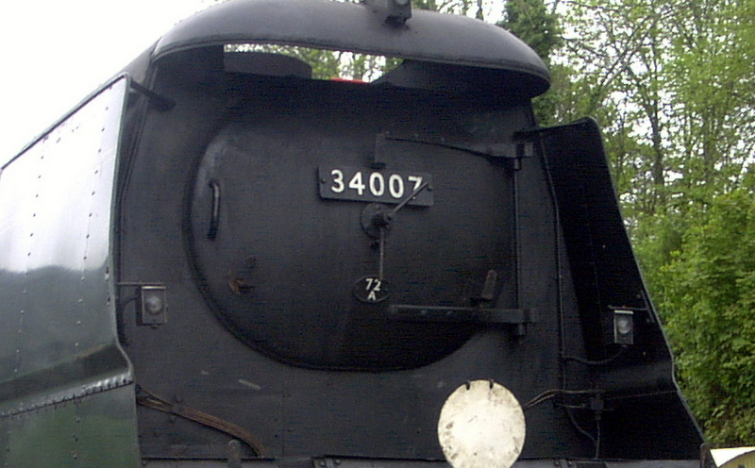Please provide a comprehensive answer to the question below using the information from the image: What is the likely environment of the locomotive?

The caption suggests that the locomotive is in a 'restored or heritage railway setting' due to the presence of lush greenery in the background, which is a common feature of such environments.